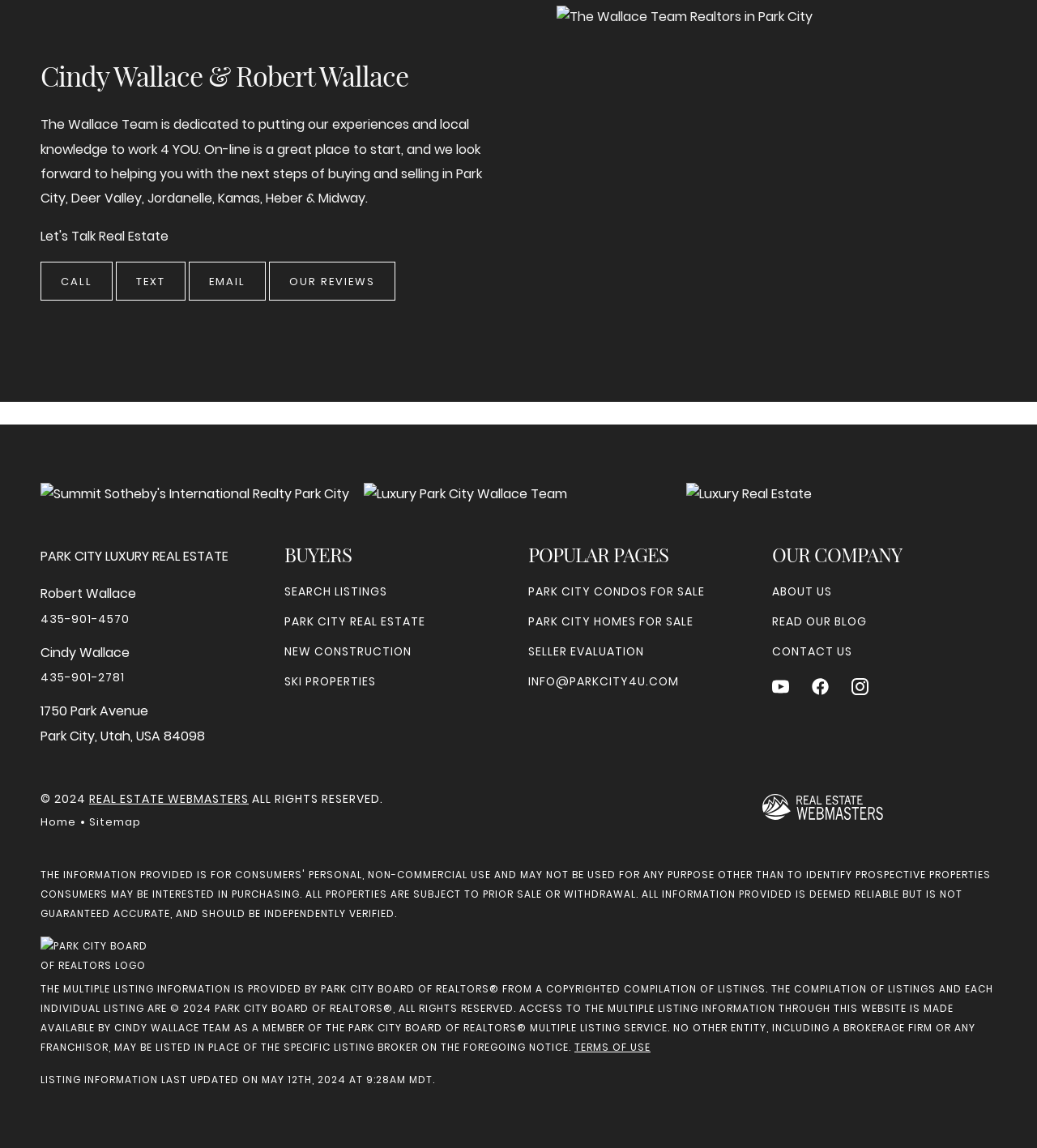Provide a single word or phrase answer to the question: 
What is the phone number of Robert Wallace?

435-901-4570